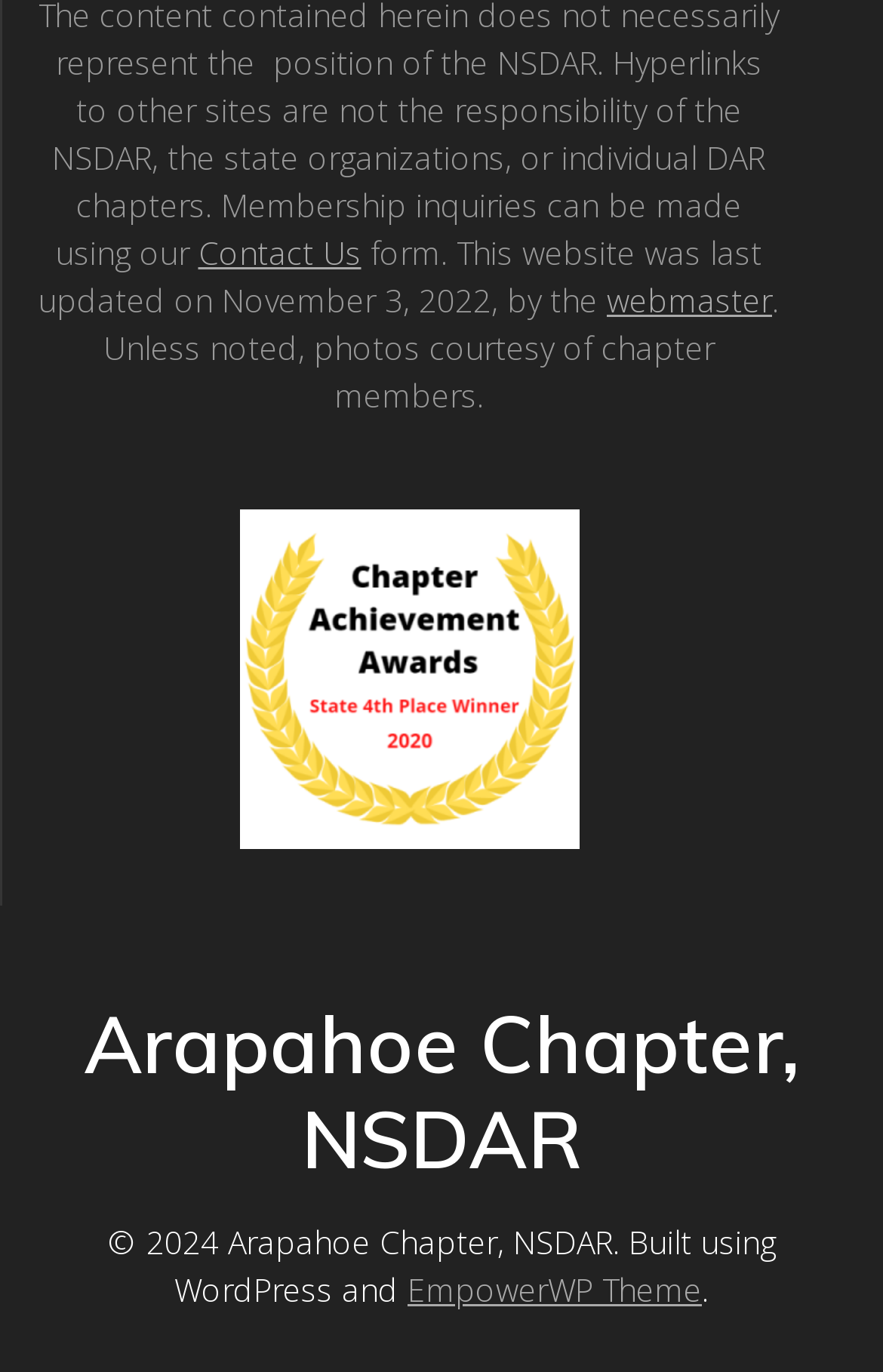What is the copyright year of the website?
Answer the question with as much detail as possible.

I found the answer by reading the static text element which says '© 2024 Arapahoe Chapter, NSDAR.'. This indicates that the copyright year of the website is 2024.